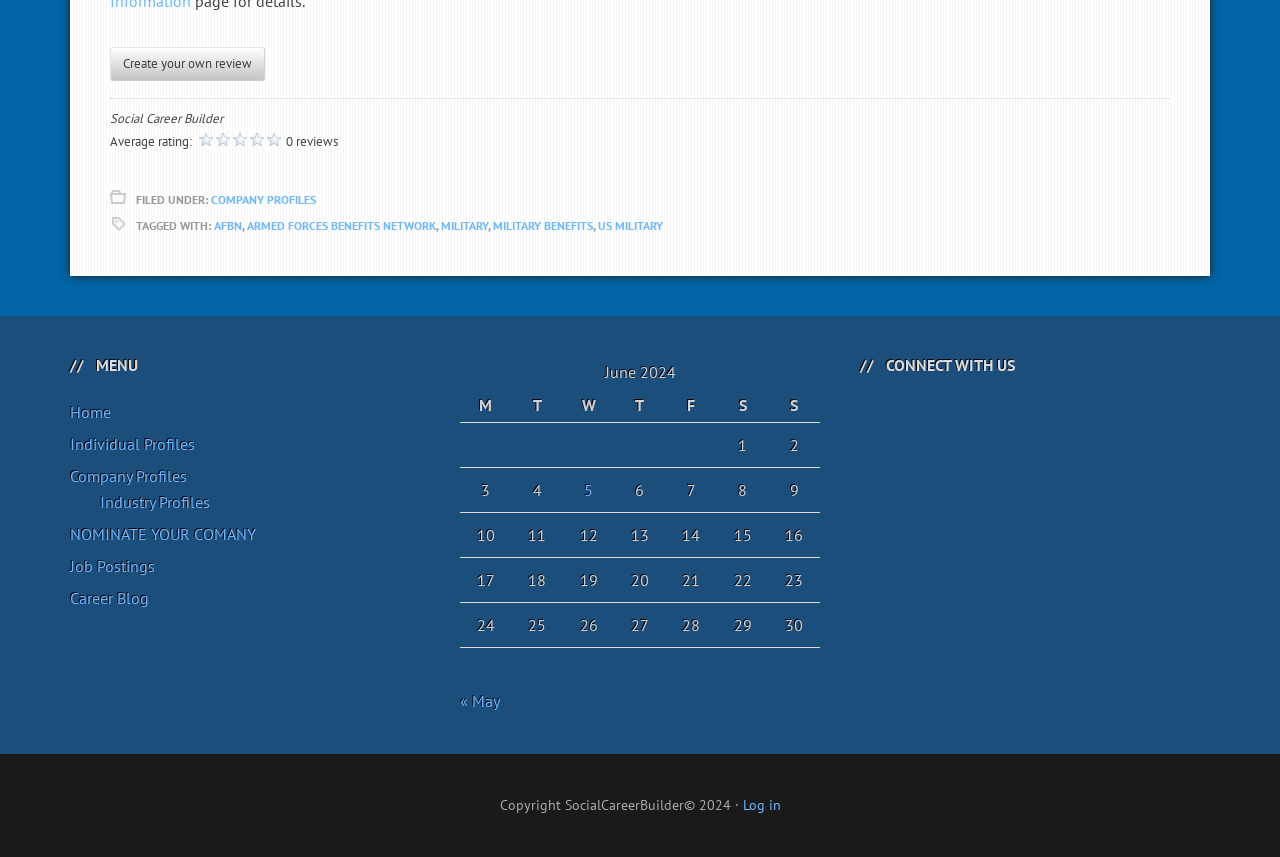How many columns are in the table?
Based on the image content, provide your answer in one word or a short phrase.

7